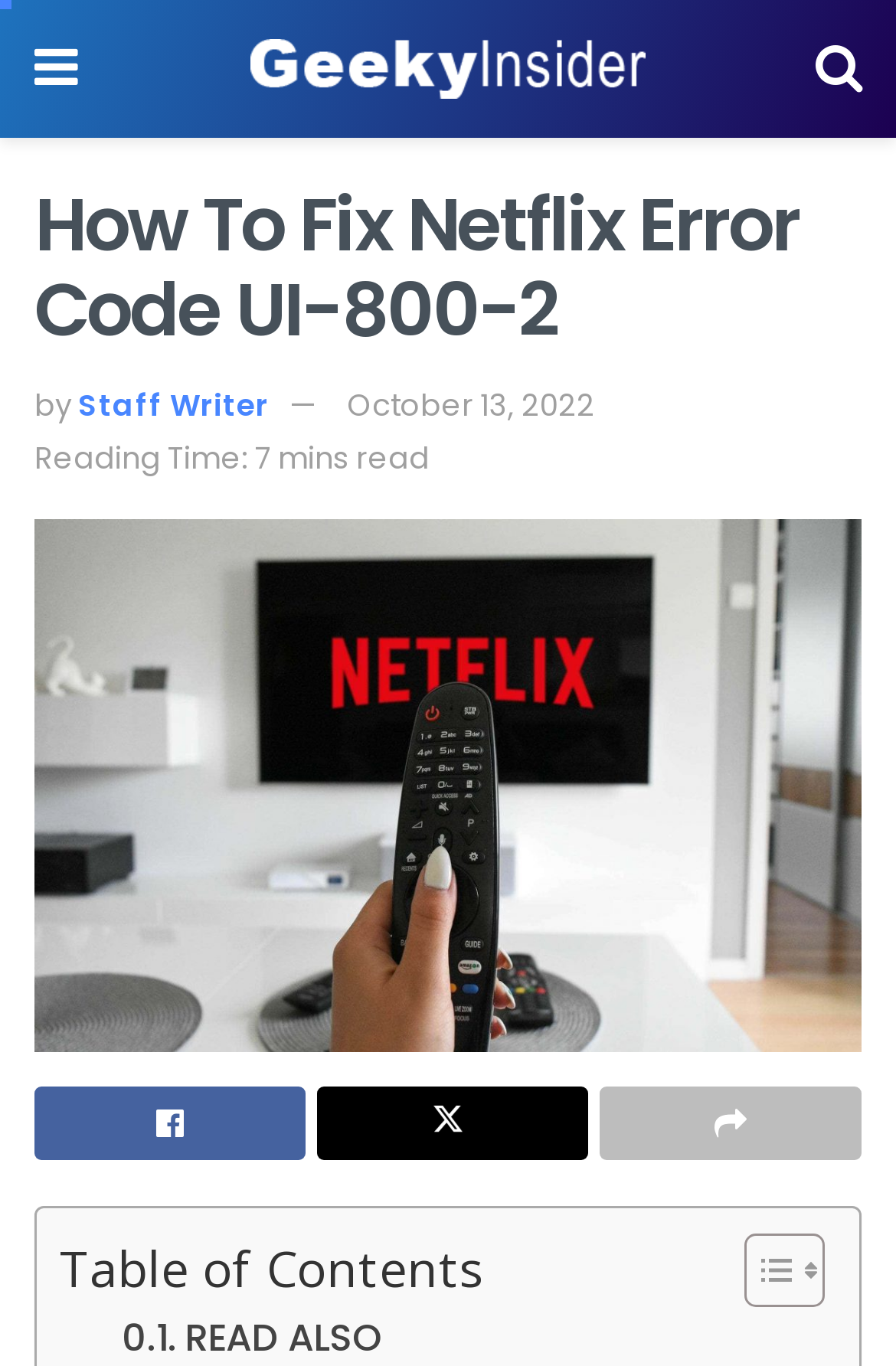Find the primary header on the webpage and provide its text.

How To Fix Netflix Error Code UI-800-2